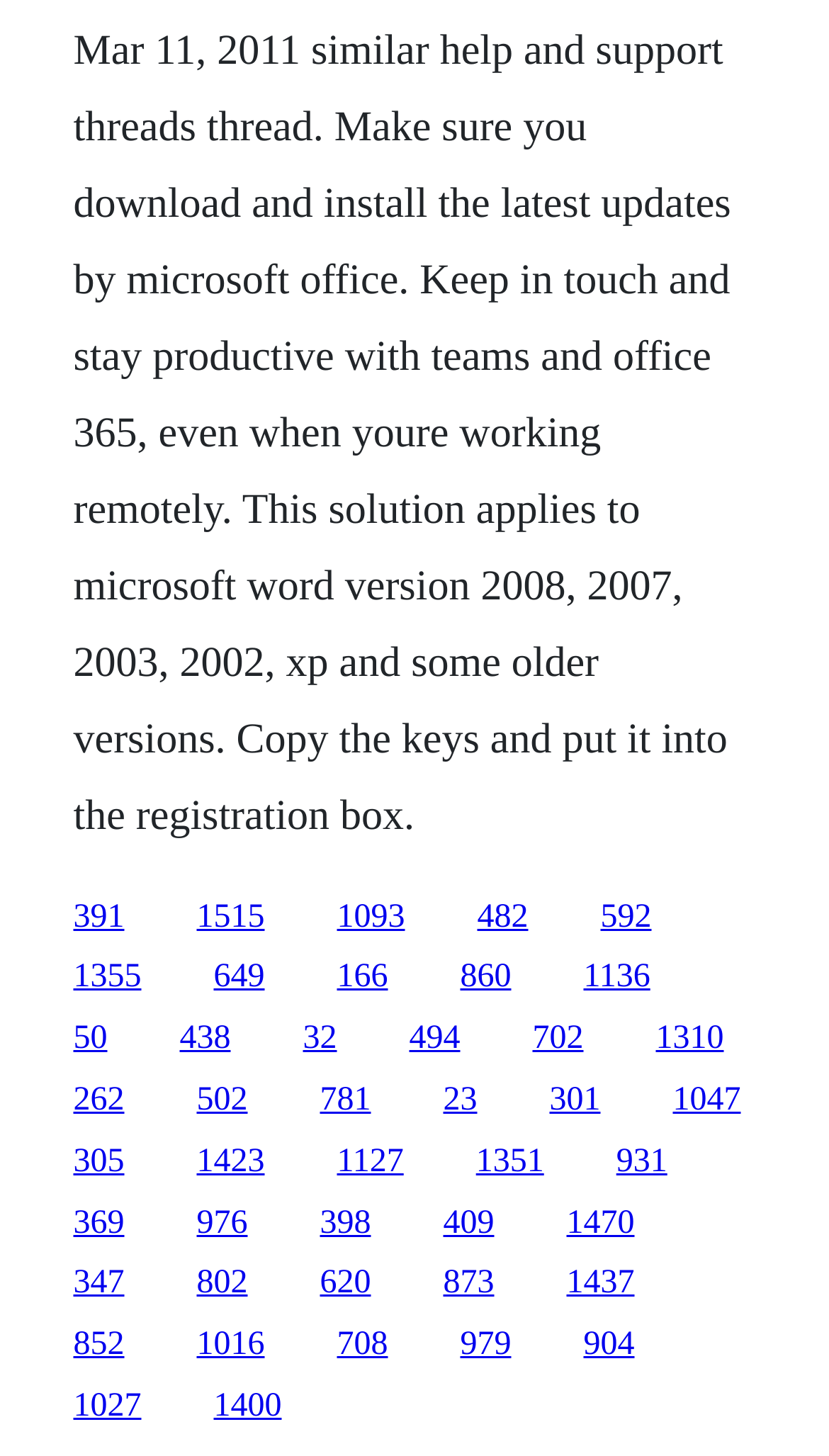Provide a one-word or brief phrase answer to the question:
What is the horizontal position of the link with ID 1093?

0.406